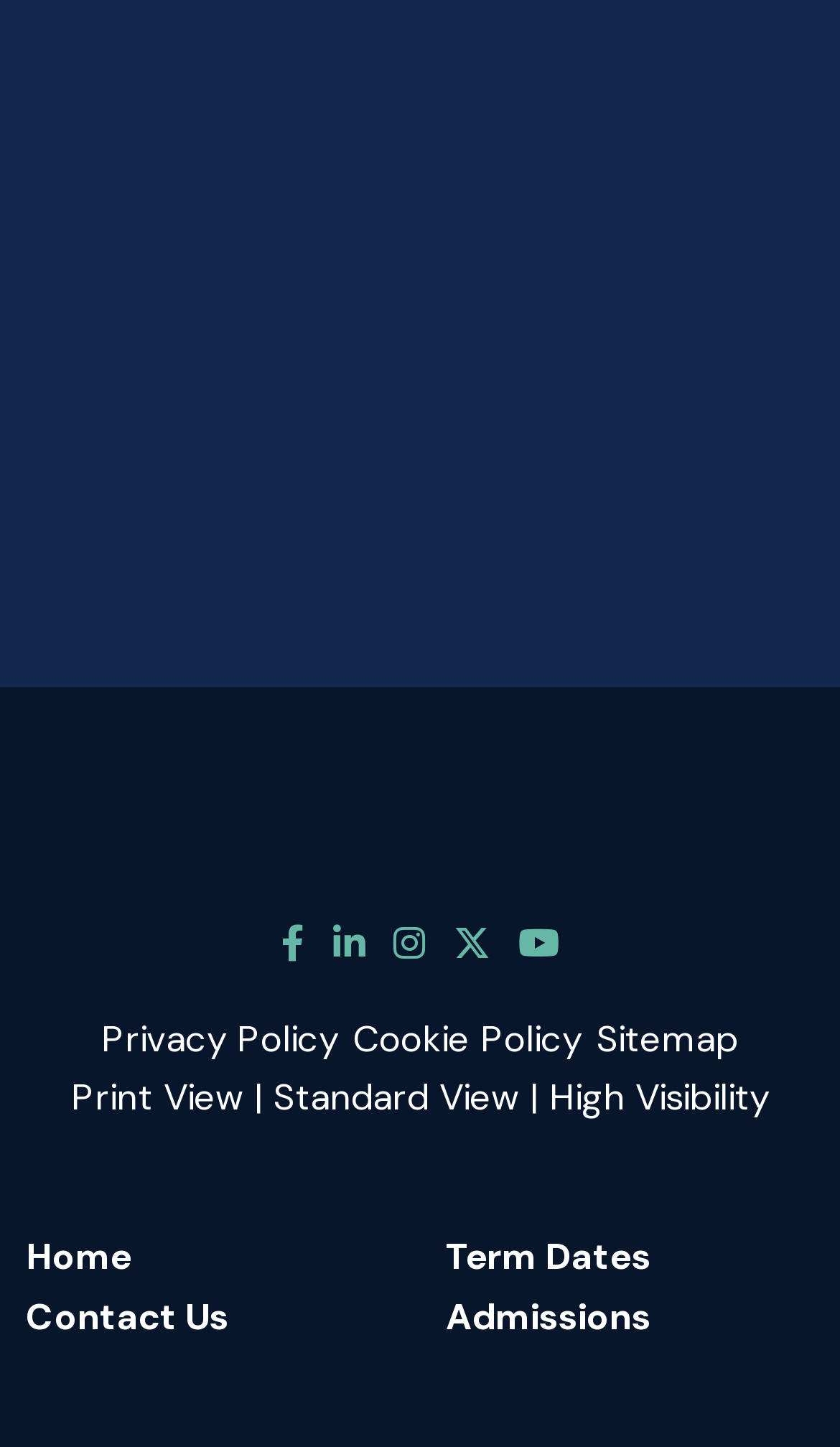Find and indicate the bounding box coordinates of the region you should select to follow the given instruction: "View the school's Facebook page".

[0.335, 0.635, 0.363, 0.668]